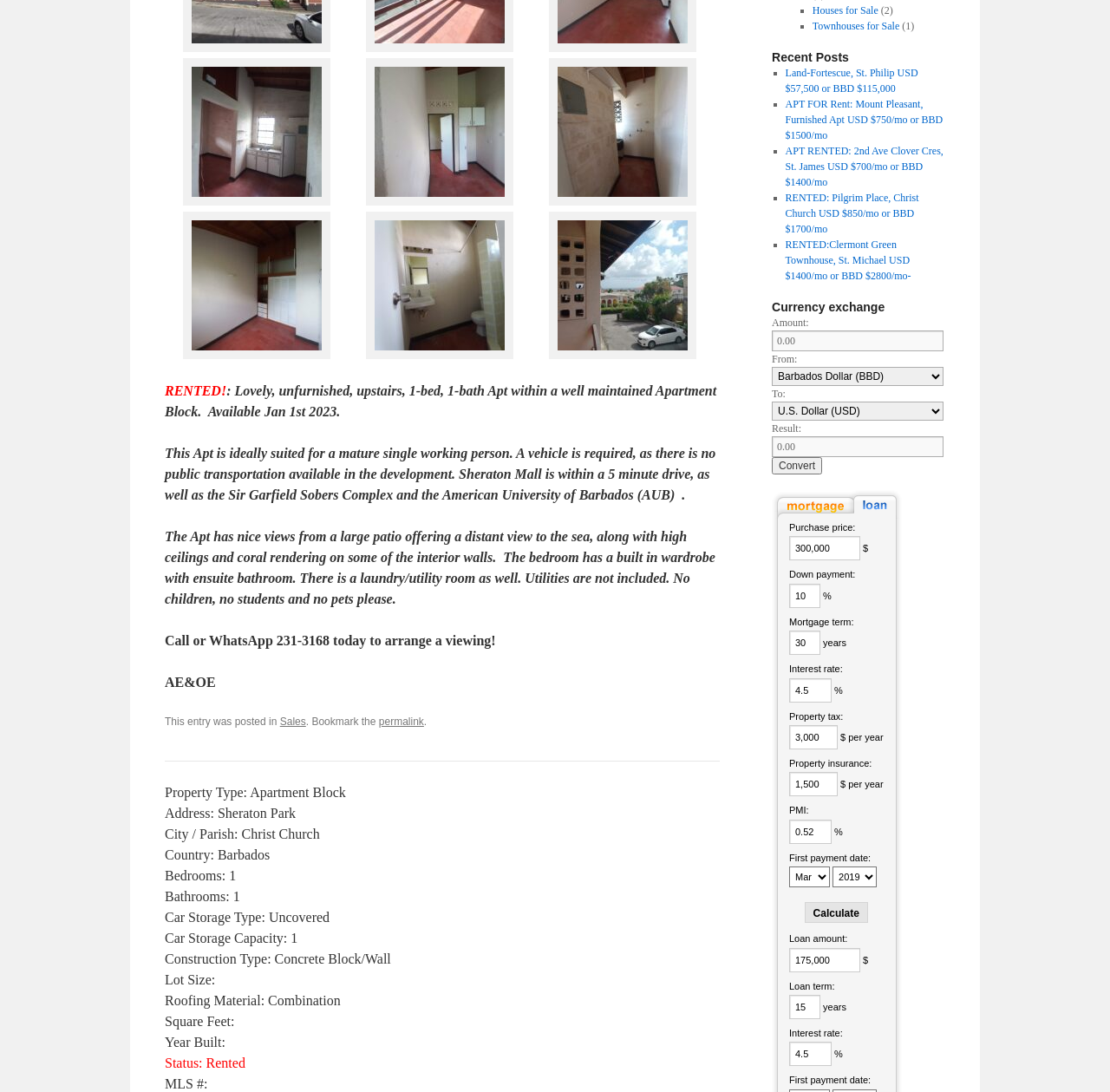Determine the bounding box coordinates for the UI element described. Format the coordinates as (top-left x, top-left y, bottom-right x, bottom-right y) and ensure all values are between 0 and 1. Element description: value="Calculate"

[0.725, 0.826, 0.782, 0.845]